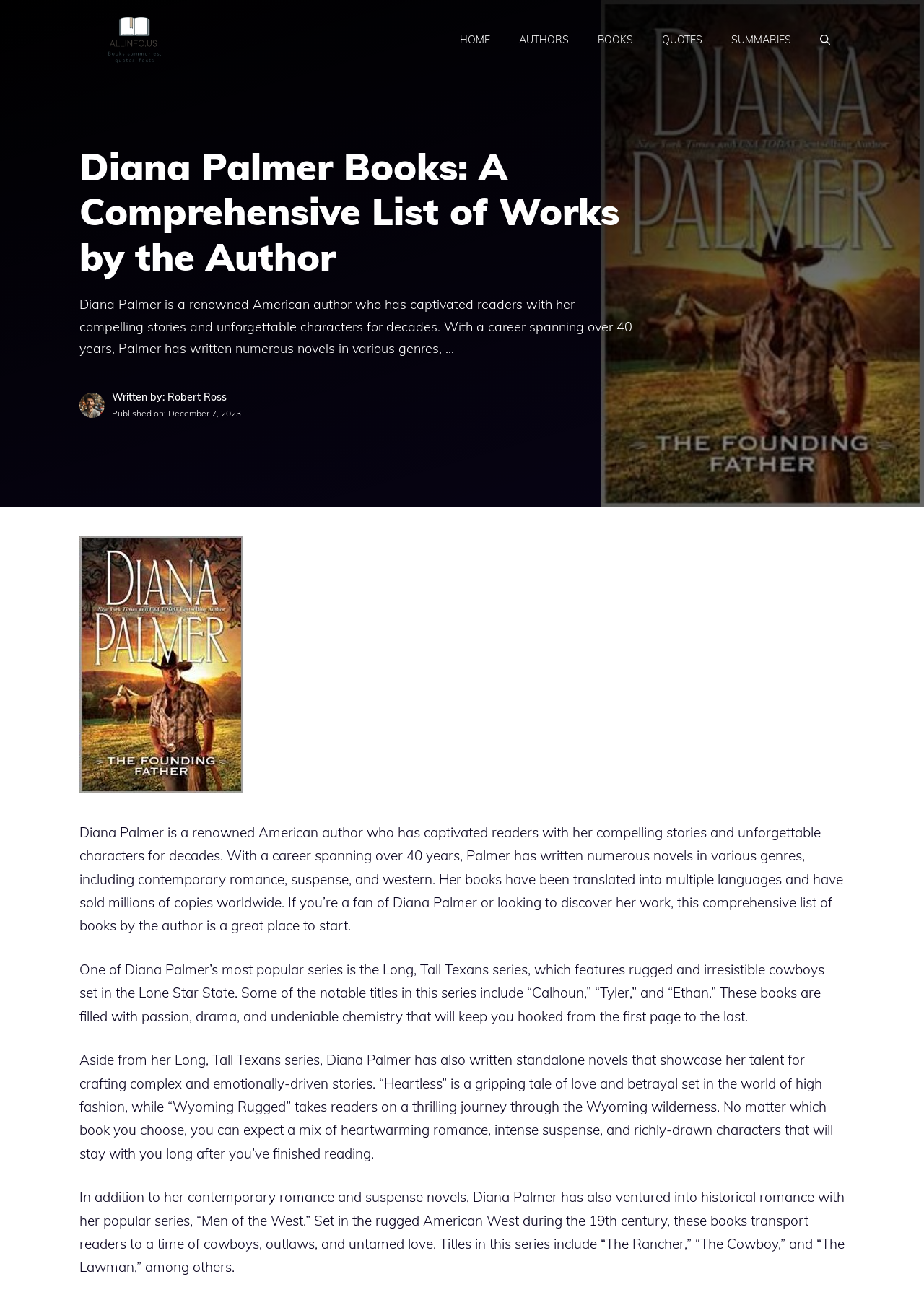Extract the bounding box of the UI element described as: "Digital Marketing508".

None